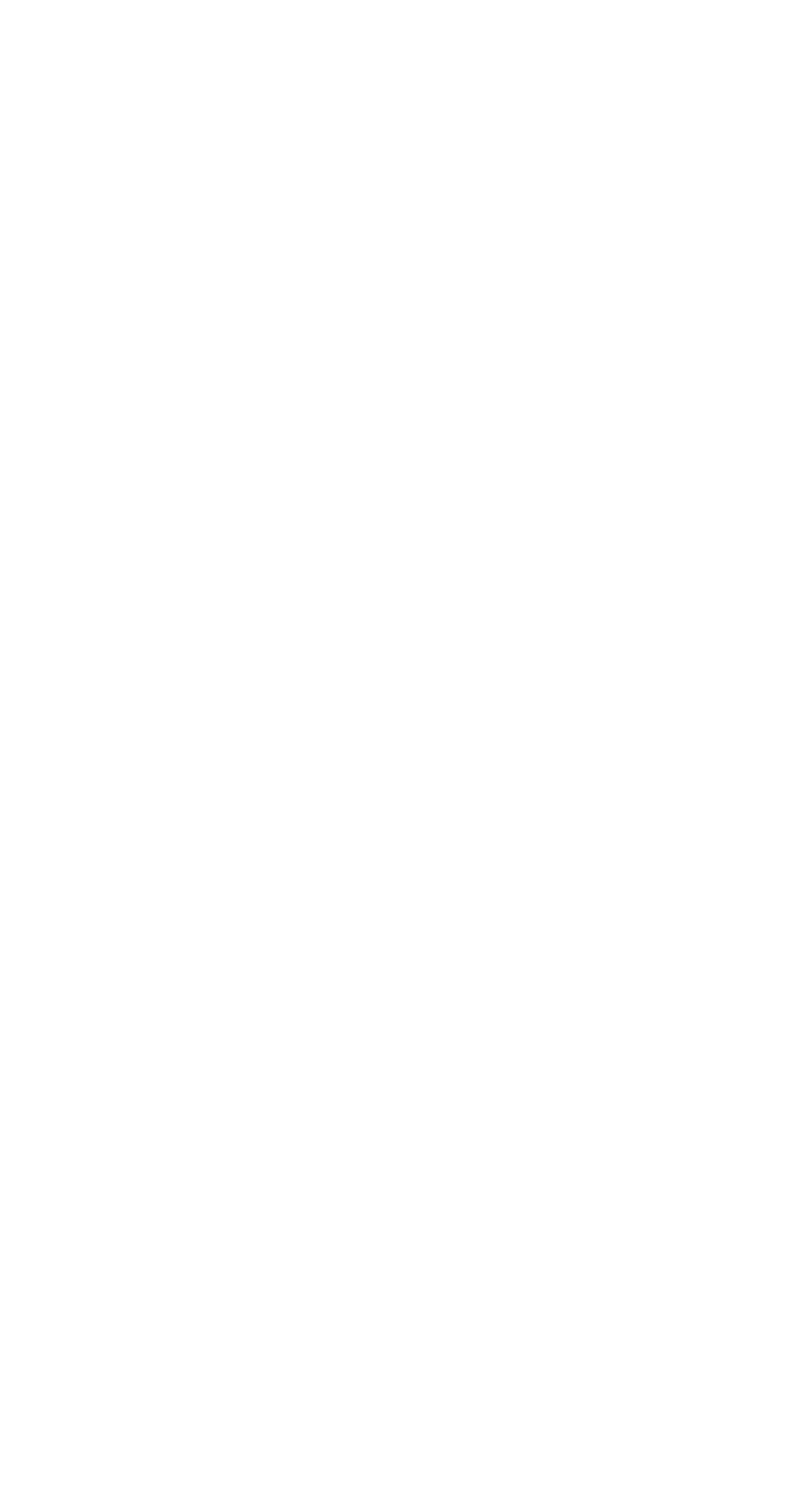Find the bounding box coordinates of the element's region that should be clicked in order to follow the given instruction: "View Instagram". The coordinates should consist of four float numbers between 0 and 1, i.e., [left, top, right, bottom].

[0.451, 0.928, 0.549, 0.98]